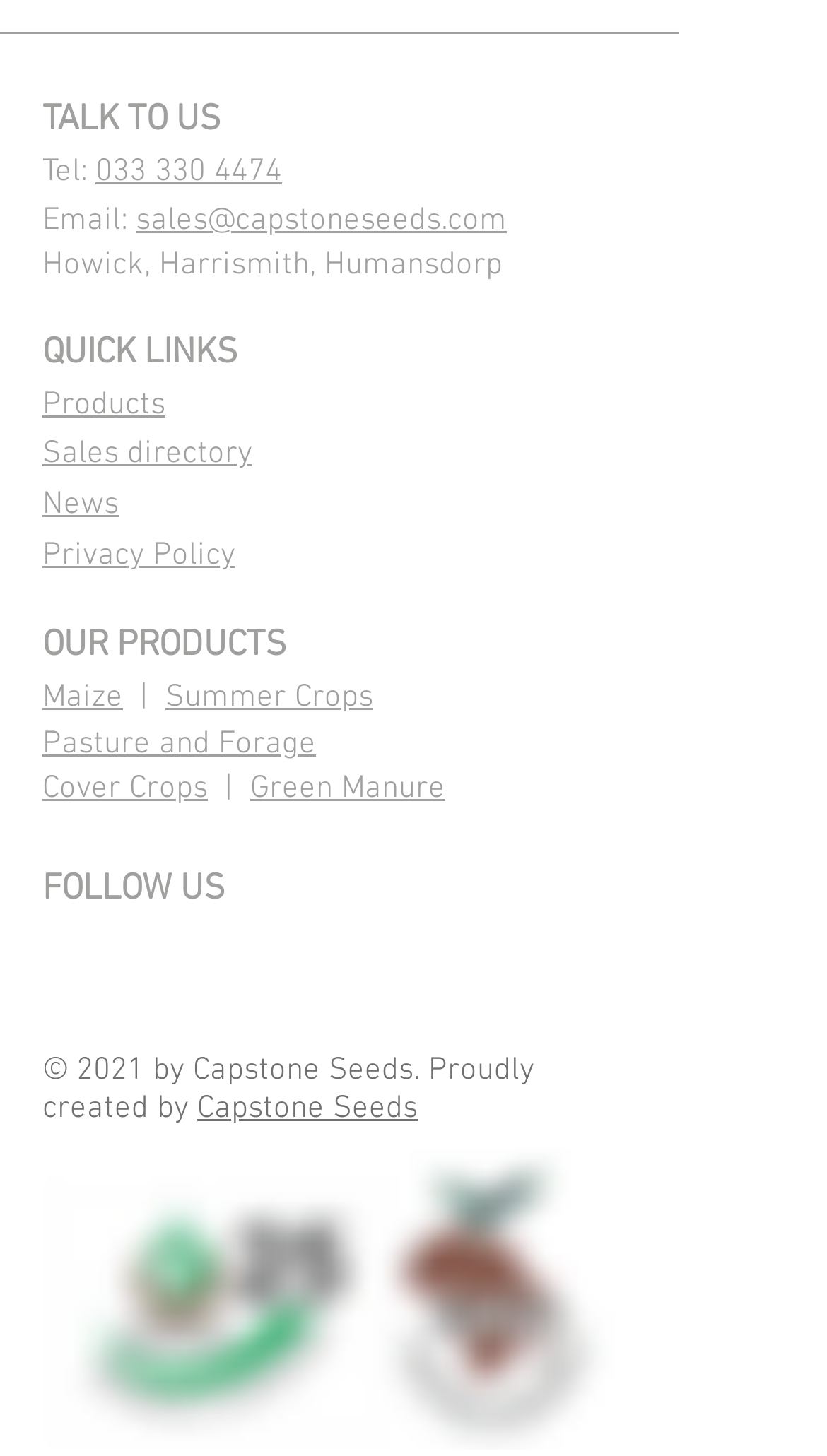Determine the bounding box coordinates of the target area to click to execute the following instruction: "Send an email."

[0.164, 0.138, 0.613, 0.164]